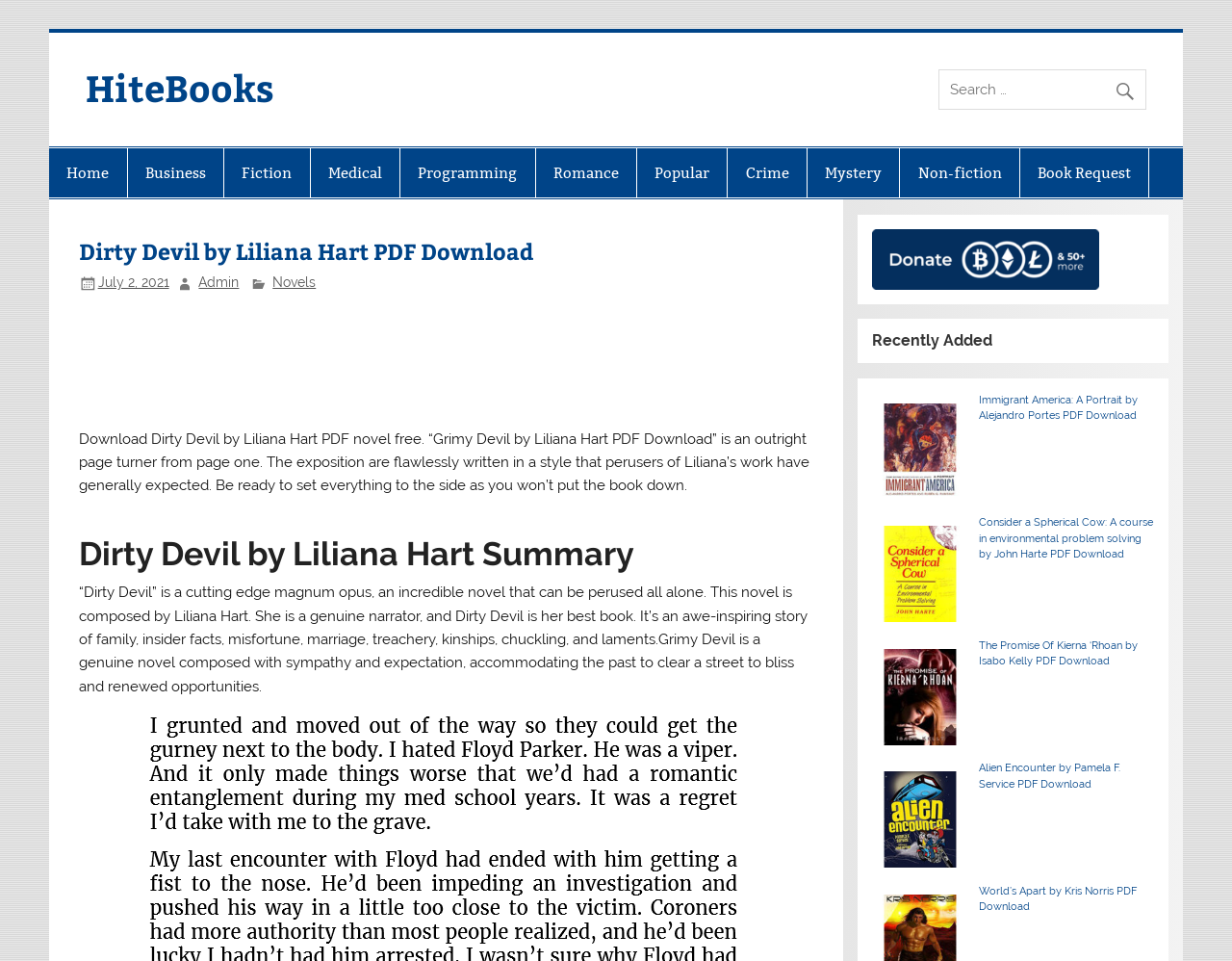How are books organized on this website?
Kindly answer the question with as much detail as you can.

The books on this website are organized by category, as seen in the links provided at the top of the webpage, such as 'Fiction', 'Romance', 'Mystery', and 'Non-fiction'. This suggests that users can browse books by category to find books that interest them.